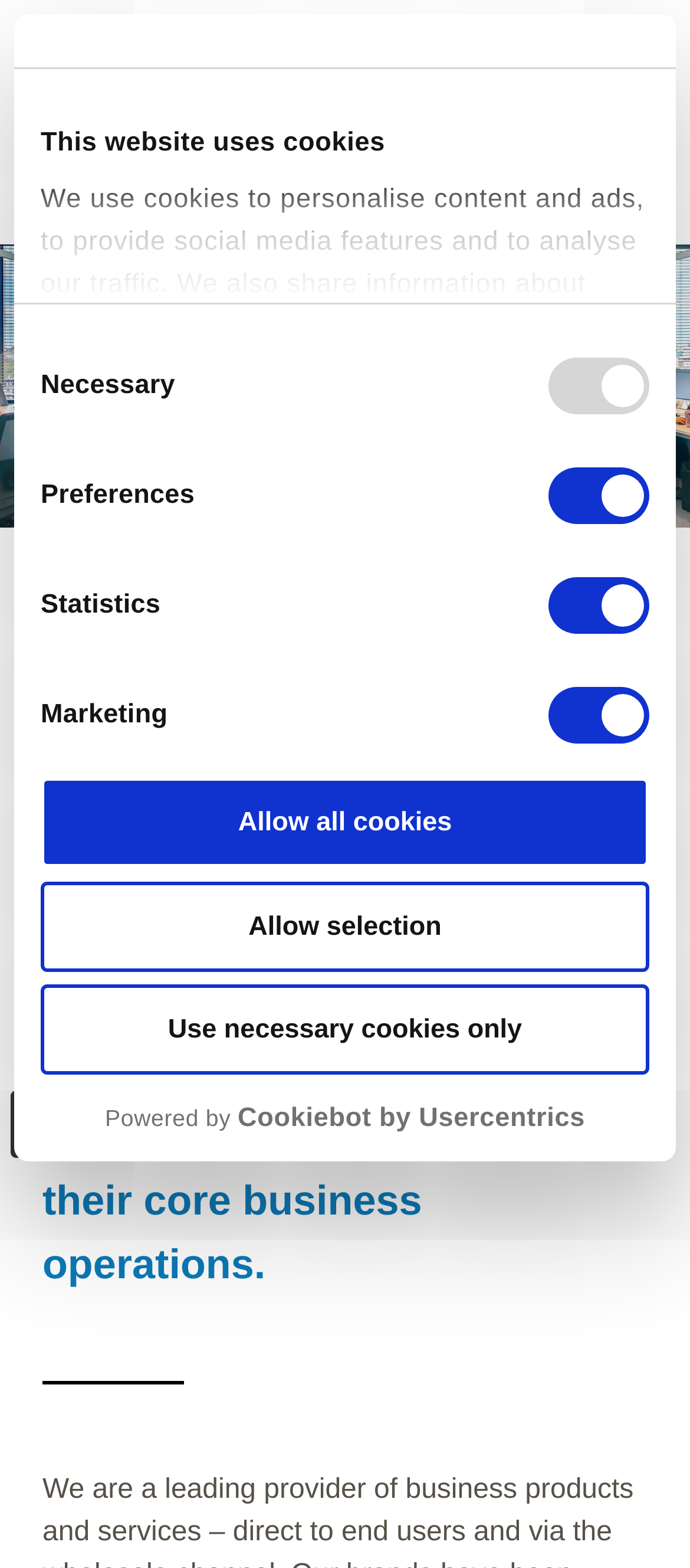Please identify the bounding box coordinates of the area that needs to be clicked to follow this instruction: "Update Cookie Preferences".

[0.013, 0.694, 0.115, 0.74]